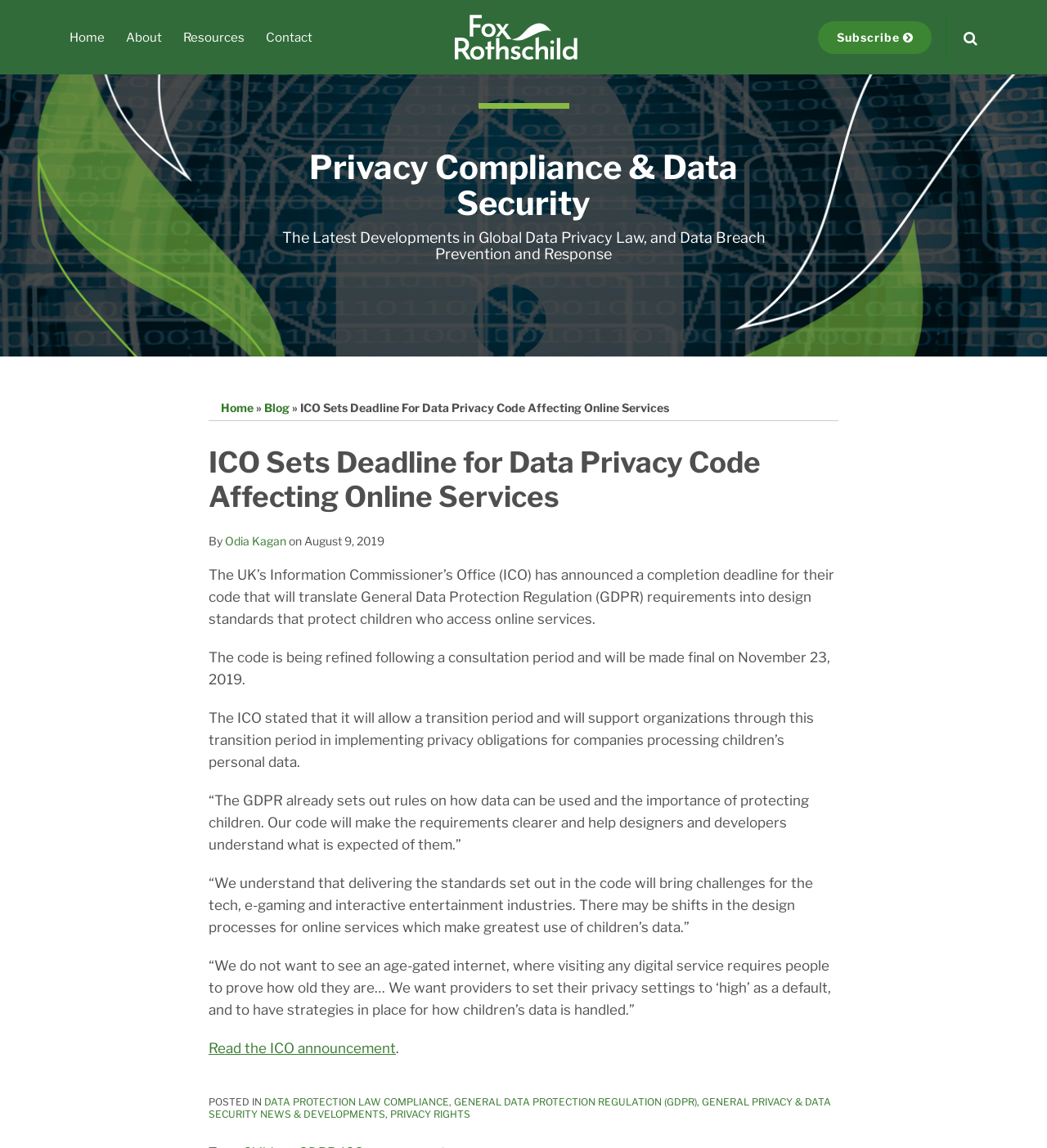Identify the bounding box coordinates for the UI element that matches this description: "General Data Protection Regulation (GDPR)".

[0.434, 0.955, 0.666, 0.965]